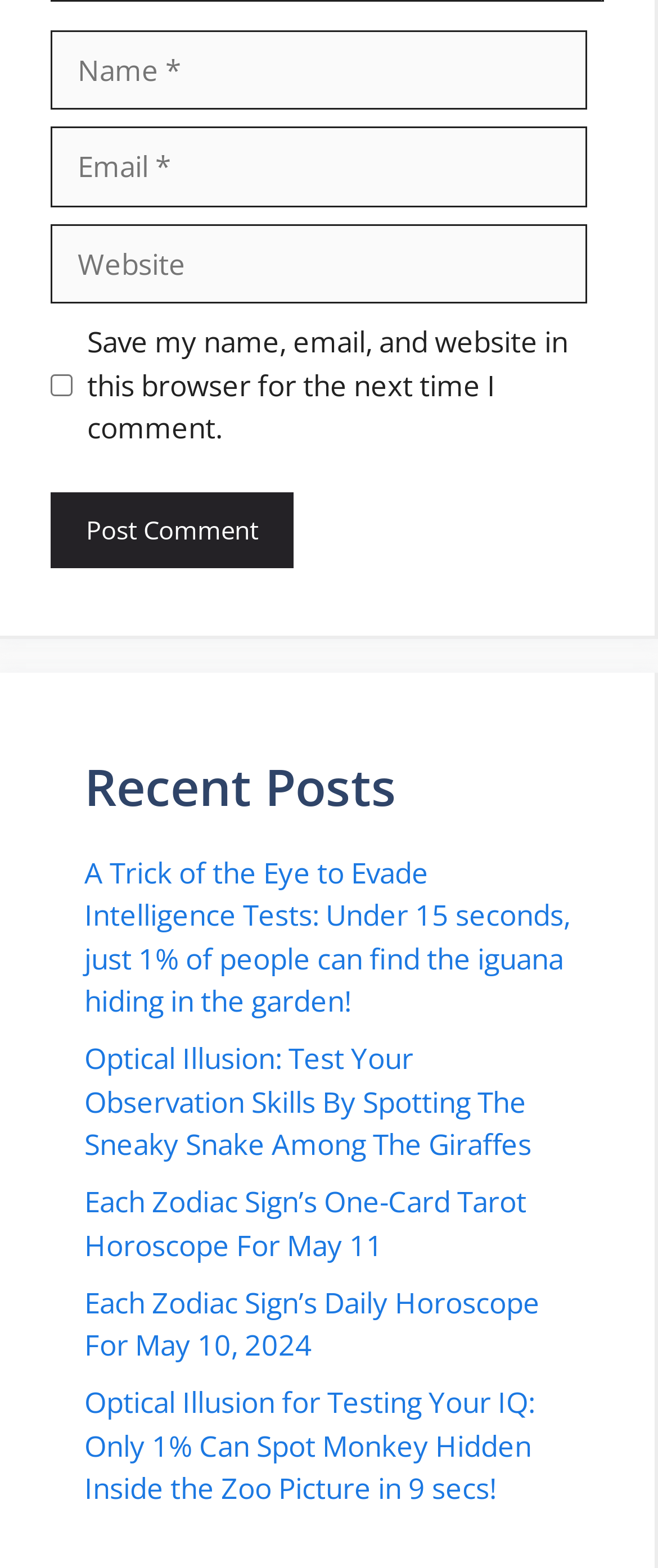Given the element description "parent_node: Comment name="url" placeholder="Website"", identify the bounding box of the corresponding UI element.

[0.077, 0.143, 0.892, 0.194]